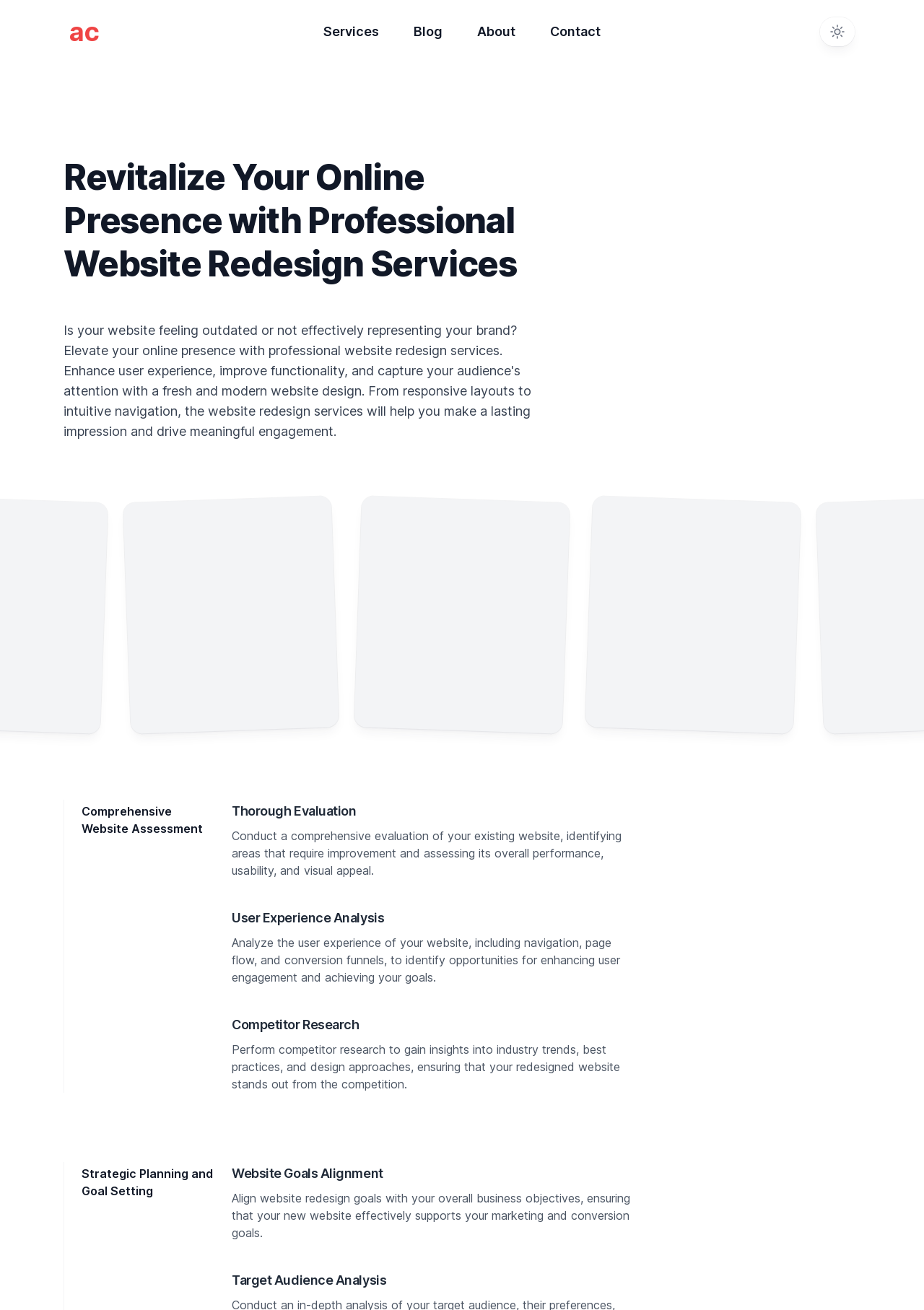Generate the main heading text from the webpage.

Revitalize Your Online Presence with Professional Website Redesign Services